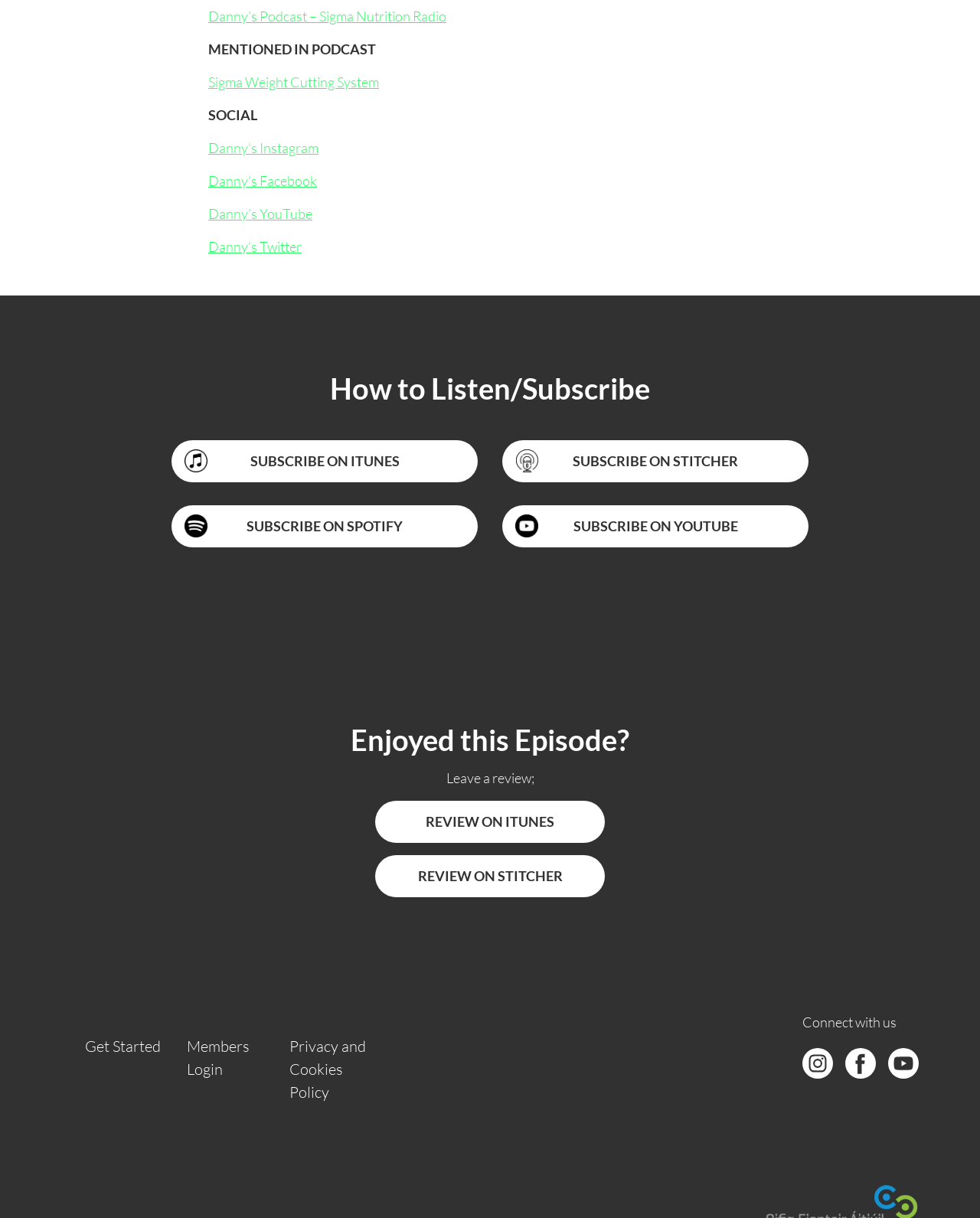Locate the bounding box coordinates of the area to click to fulfill this instruction: "Follow Danny on Instagram". The bounding box should be presented as four float numbers between 0 and 1, in the order [left, top, right, bottom].

[0.212, 0.115, 0.325, 0.128]